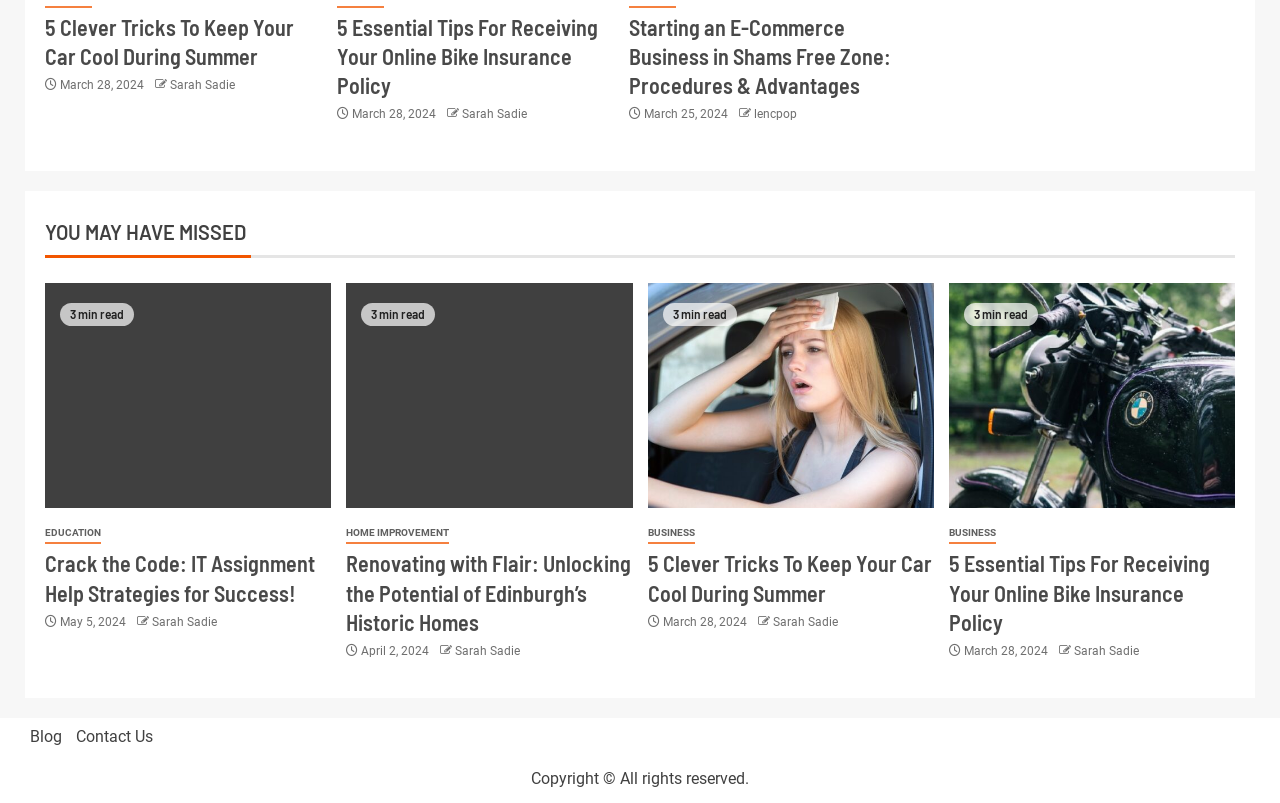Please find the bounding box coordinates for the clickable element needed to perform this instruction: "Click on the '5 Clever Tricks To Keep Your Car Cool During Summer' article".

[0.035, 0.016, 0.251, 0.089]